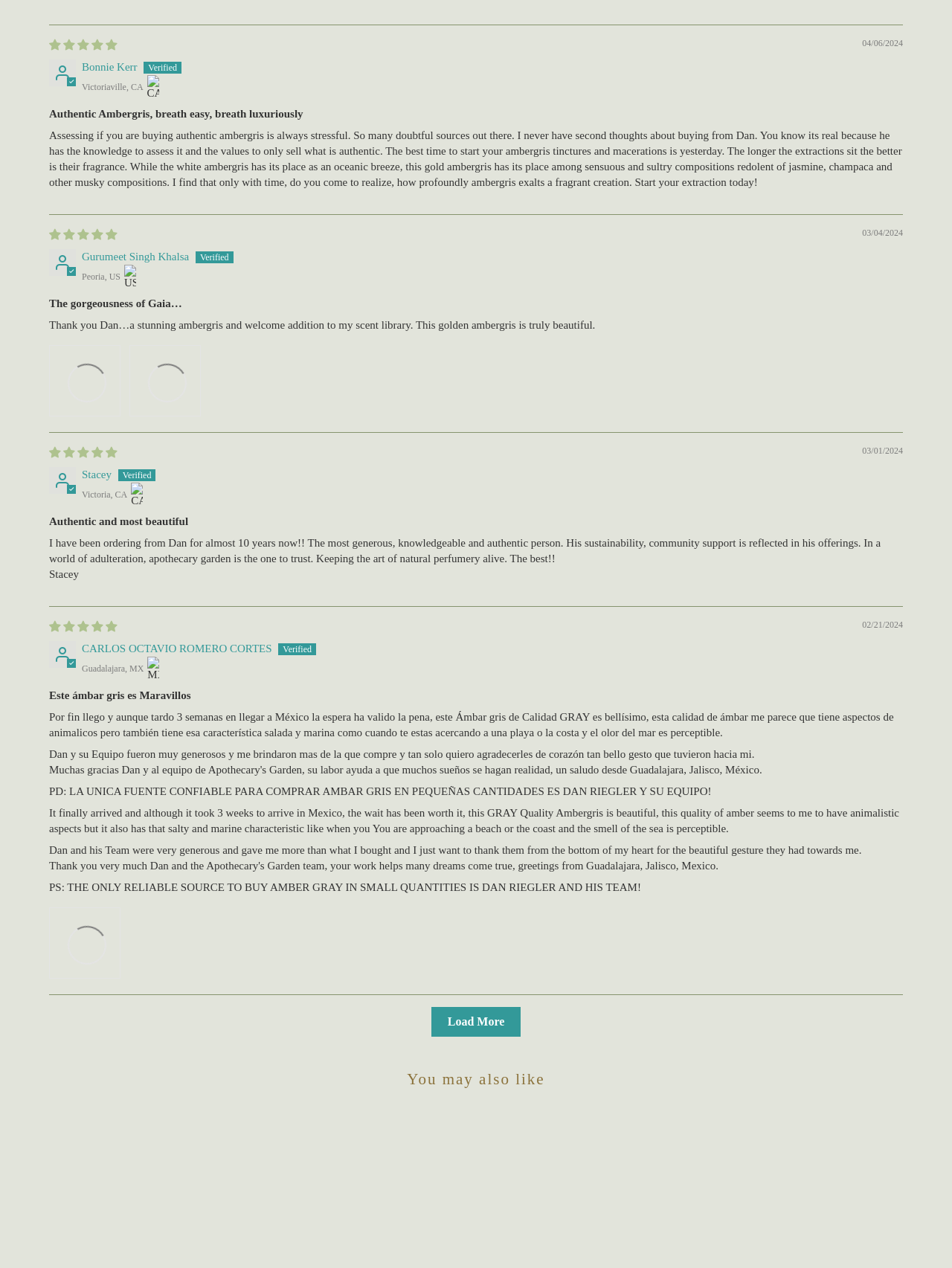What is the tone of the reviews?
Kindly offer a detailed explanation using the data available in the image.

The tone of the reviews is overwhelmingly positive, with customers expressing their satisfaction and appreciation for the high-quality ambergris they received. The use of words and phrases such as 'beautiful', 'stunning', and 'thank you' convey a sense of gratitude and enthusiasm.